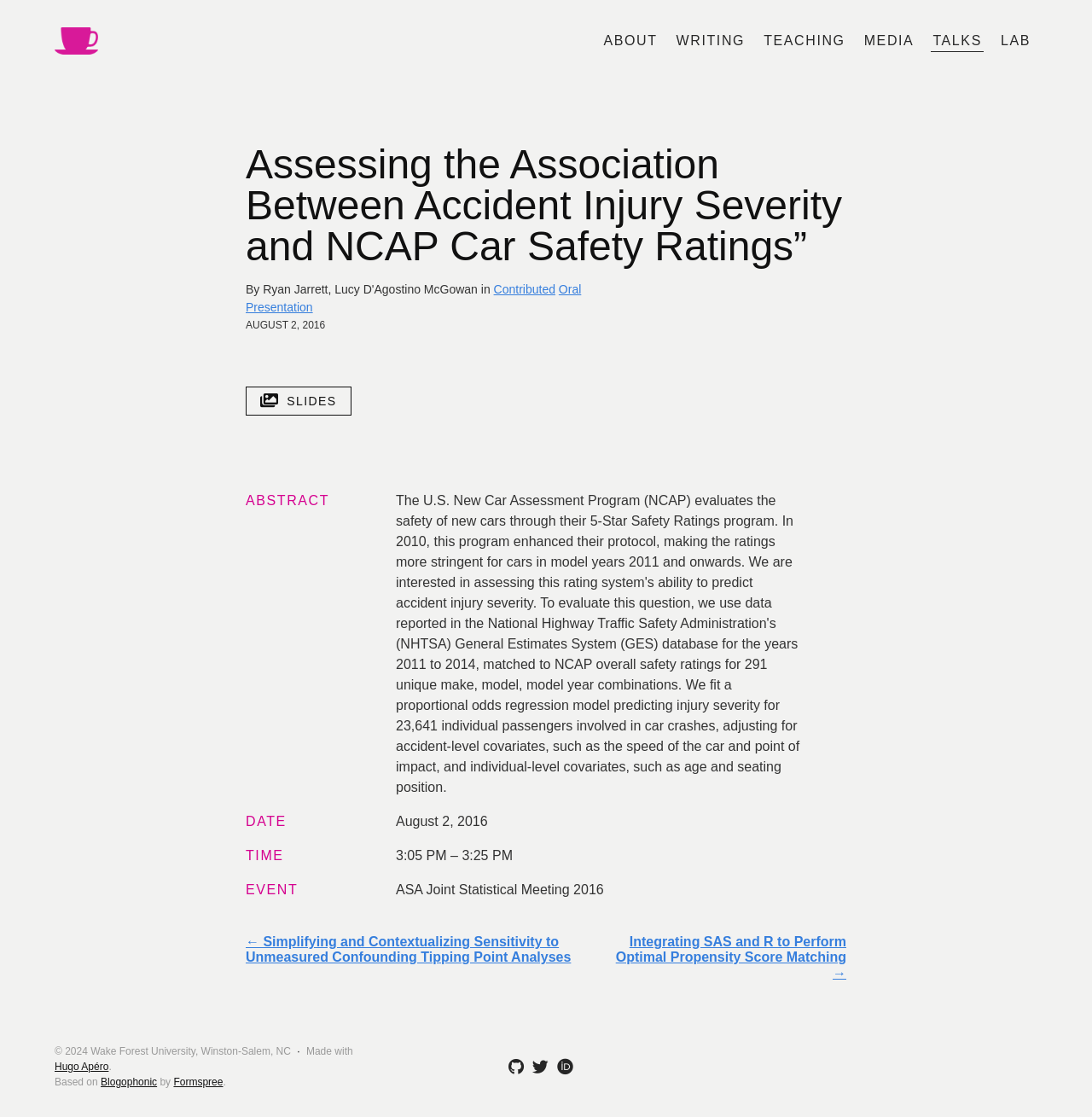Based on the image, provide a detailed response to the question:
What is the copyright information?

The copyright information can be found at the bottom of the webpage, where it says '© 2024 Wake Forest University, Winston-Salem, NC'.